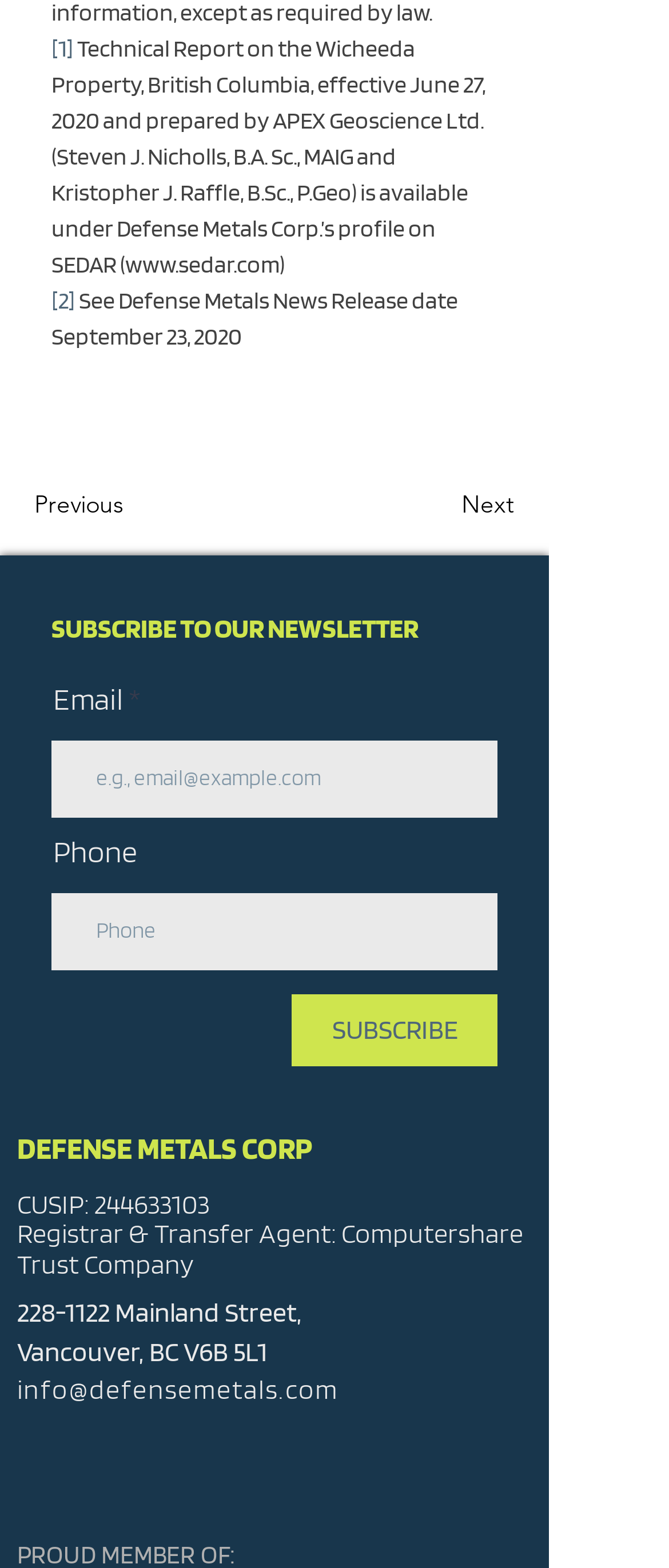Please answer the following question using a single word or phrase: 
What is the name of the company?

Defense Metals Corp